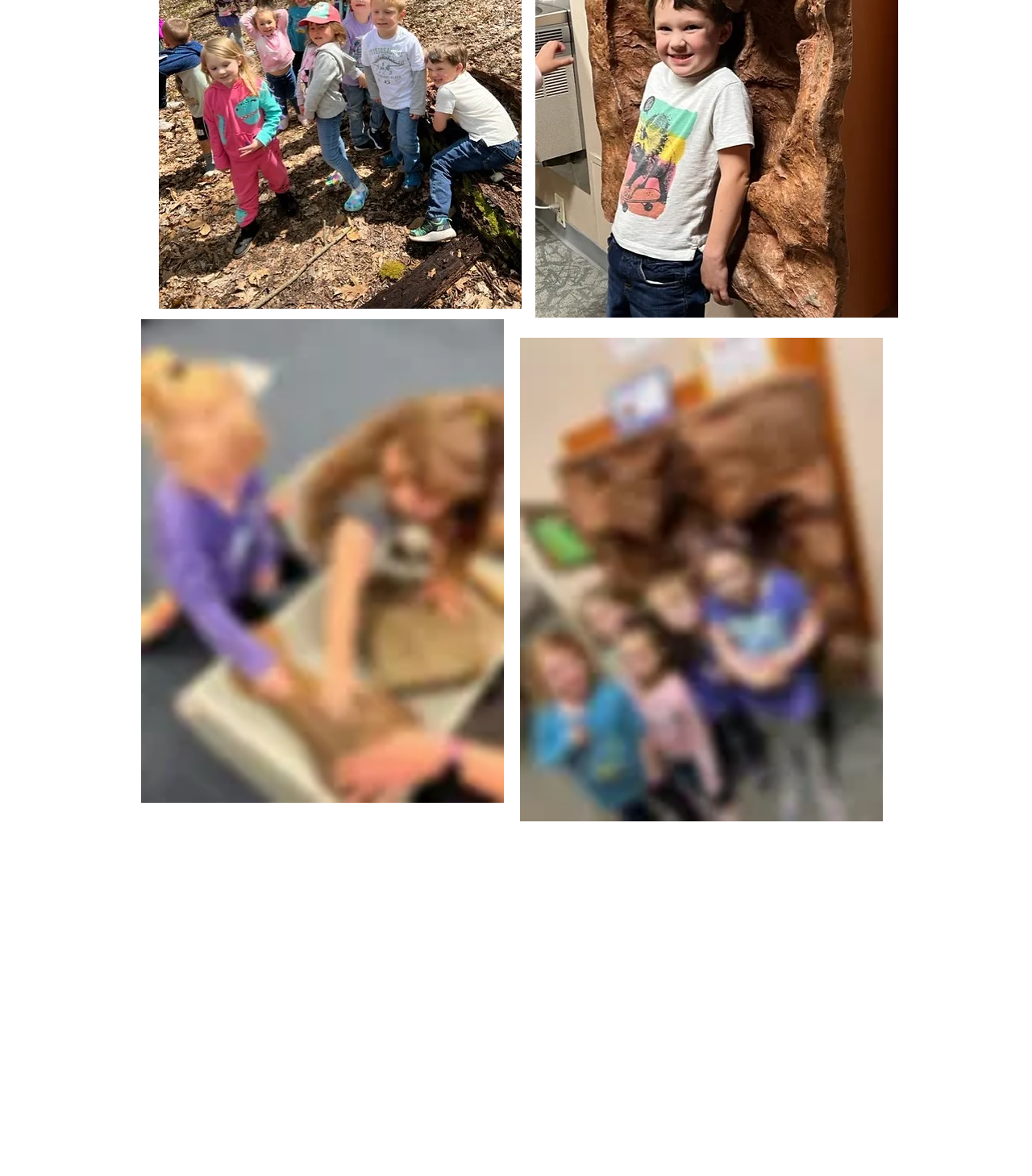Determine the bounding box for the HTML element described here: "aria-label="Facebook Social Icon"". The coordinates should be given as [left, top, right, bottom] with each number being a float between 0 and 1.

[0.134, 0.724, 0.158, 0.745]